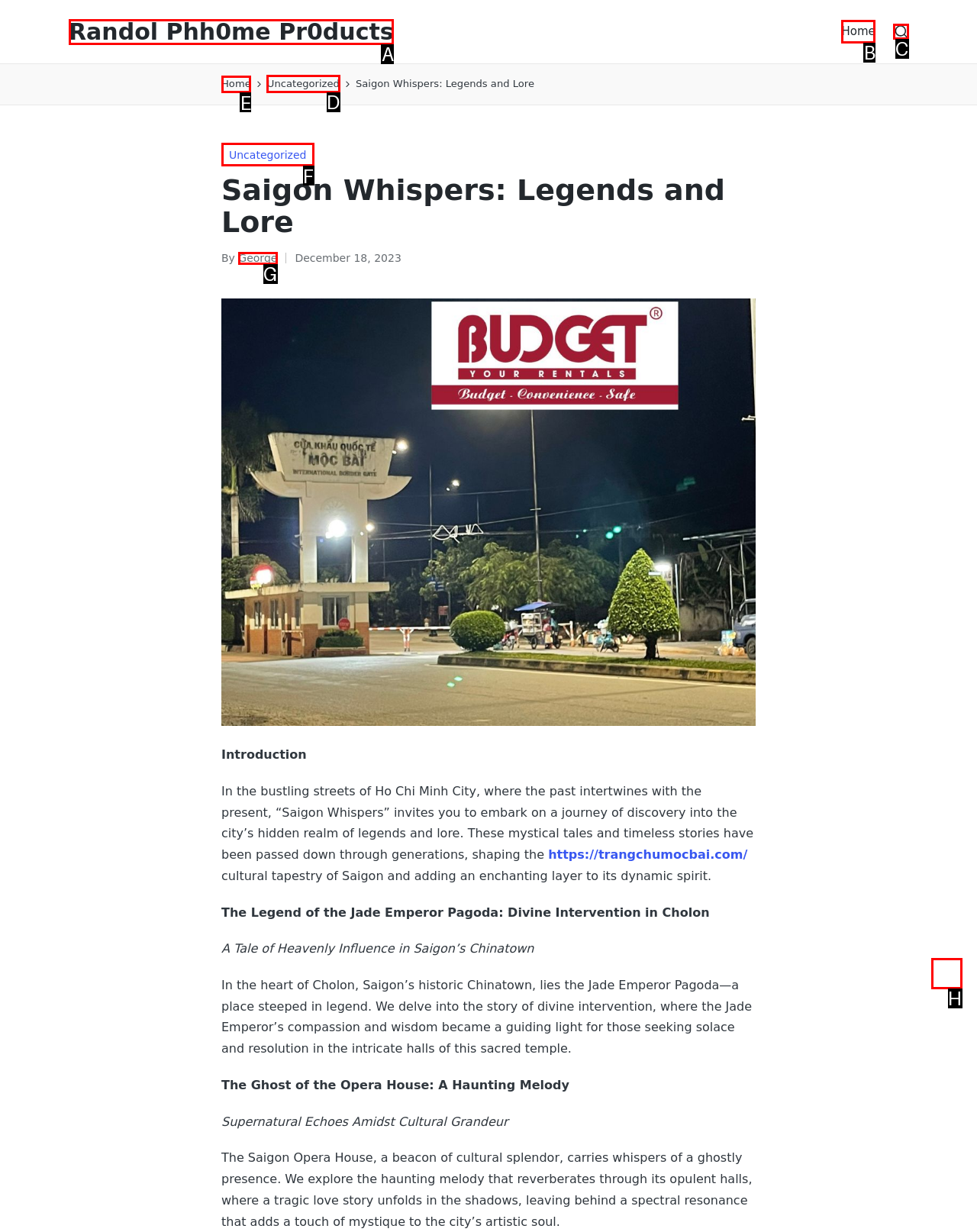Tell me which UI element to click to fulfill the given task: Visit the 'Uncategorized' category. Respond with the letter of the correct option directly.

D